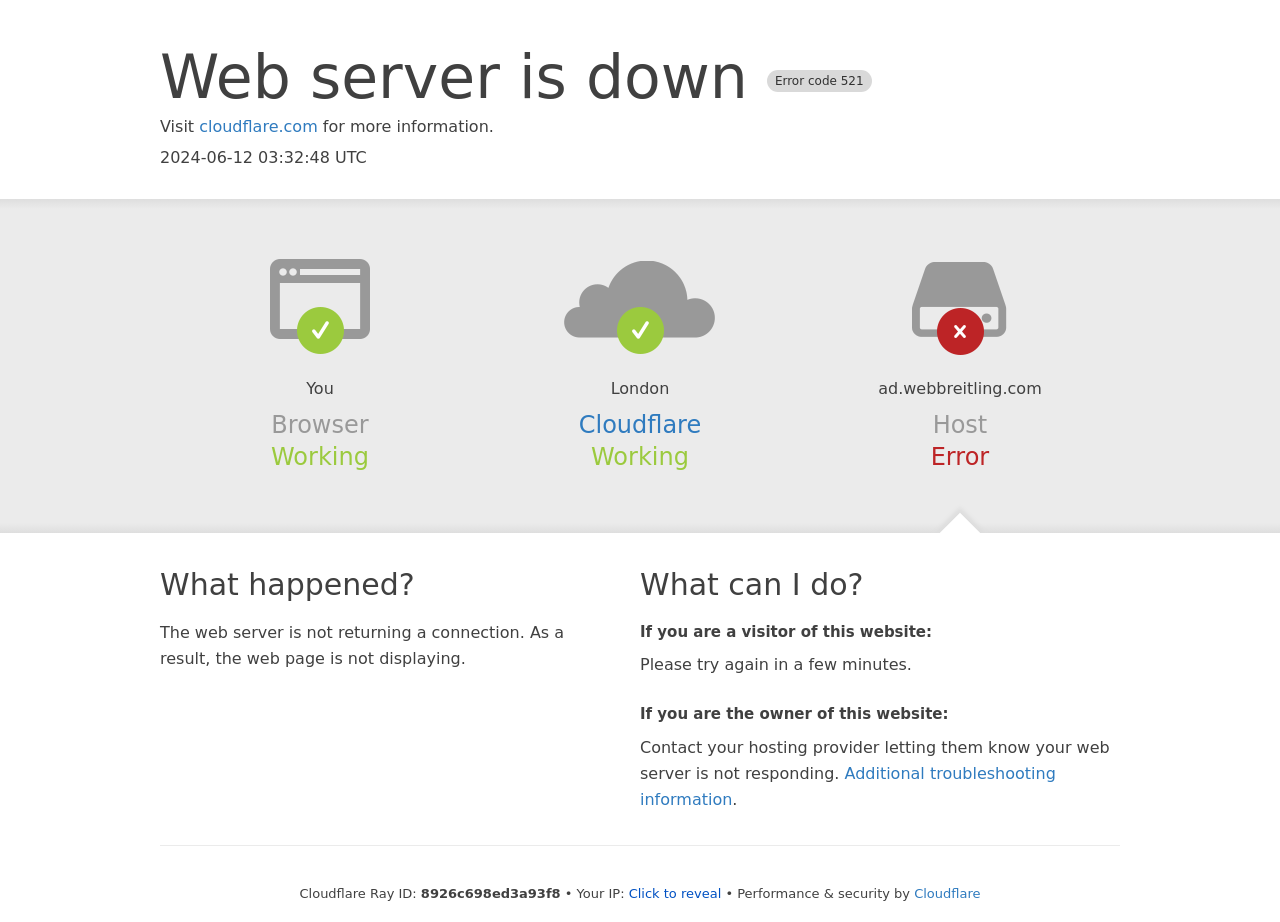Using the webpage screenshot, locate the HTML element that fits the following description and provide its bounding box: "Cloudflare".

[0.452, 0.446, 0.548, 0.477]